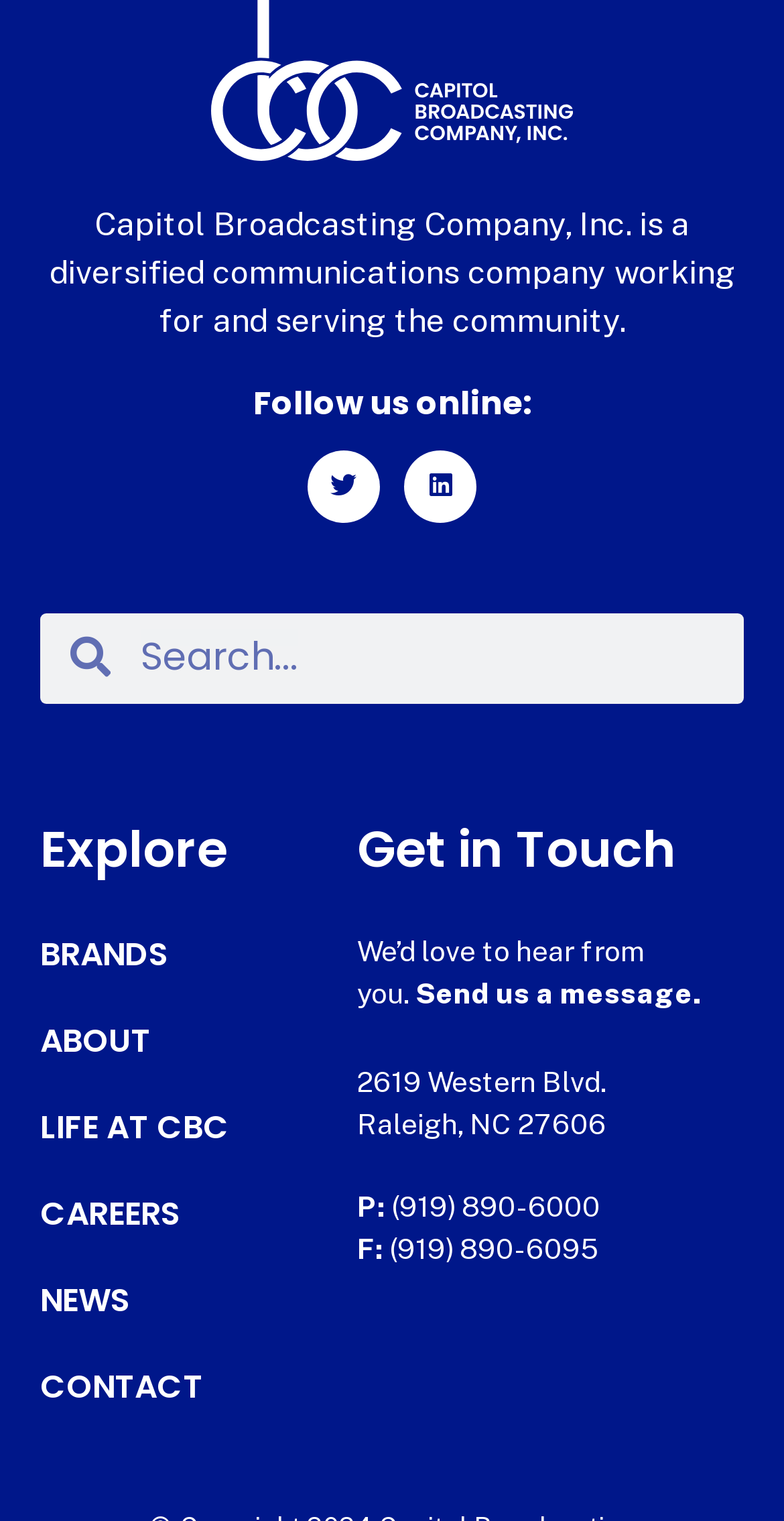What is the company name mentioned on the webpage?
Provide an in-depth answer to the question, covering all aspects.

The company name is mentioned in the first static text element on the webpage, which reads 'Capitol Broadcasting Company, Inc. is a diversified communications company working for and serving the community.'